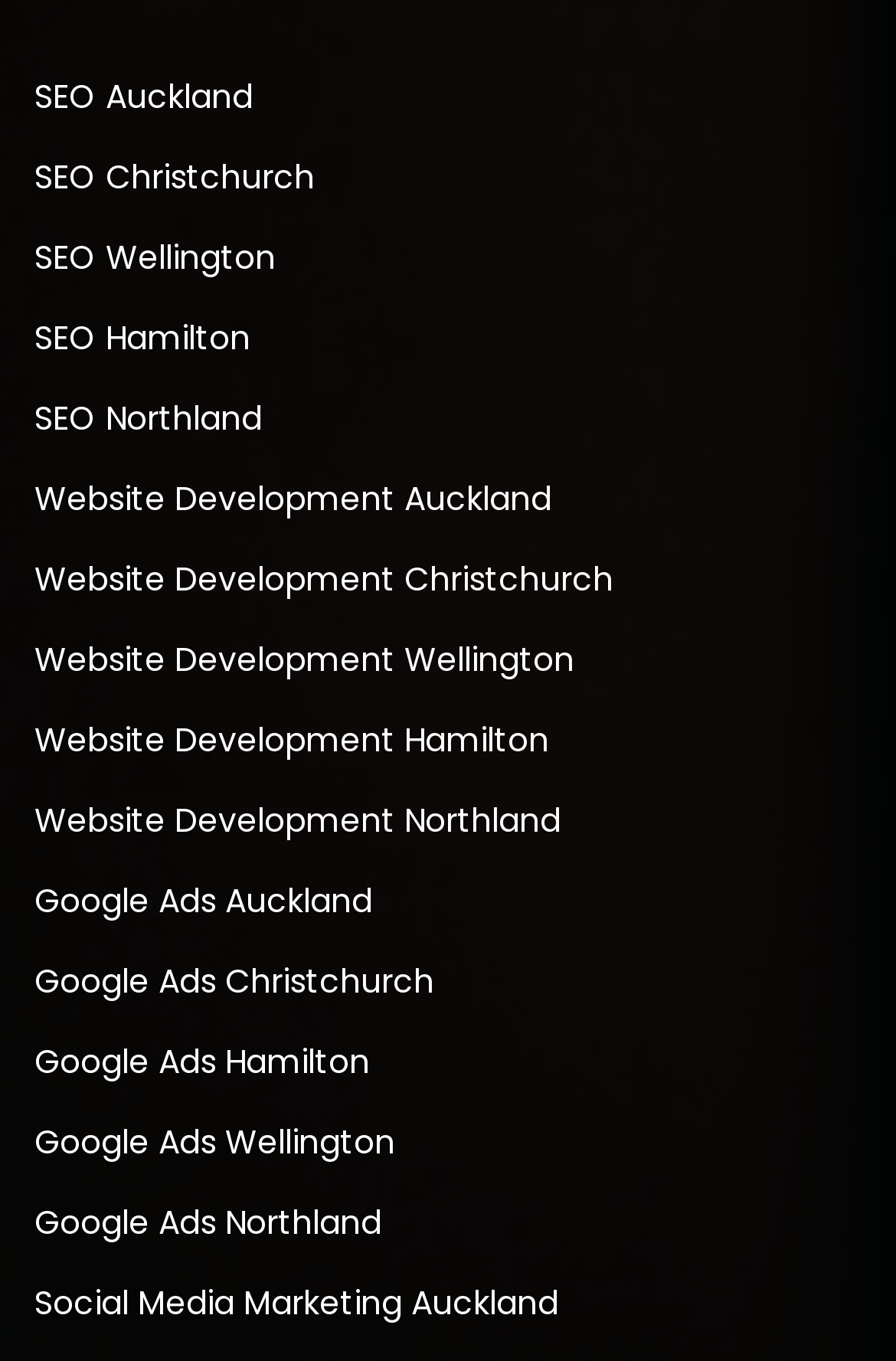Identify the bounding box coordinates for the region of the element that should be clicked to carry out the instruction: "visit Website Development Christchurch". The bounding box coordinates should be four float numbers between 0 and 1, i.e., [left, top, right, bottom].

[0.038, 0.409, 0.685, 0.443]